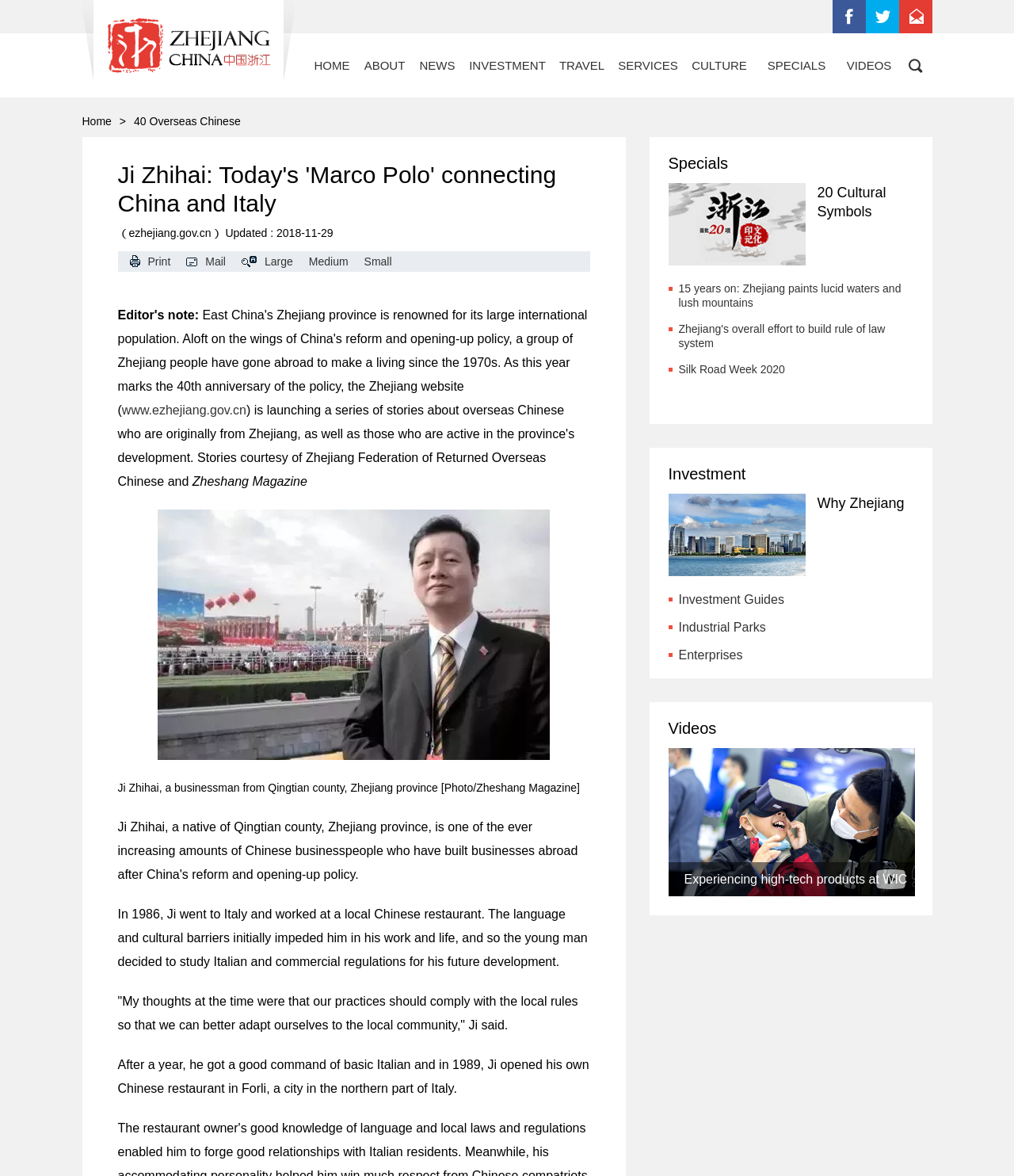Determine the bounding box coordinates of the clickable area required to perform the following instruction: "Contact us". The coordinates should be represented as four float numbers between 0 and 1: [left, top, right, bottom].

[0.886, 0.0, 0.919, 0.028]